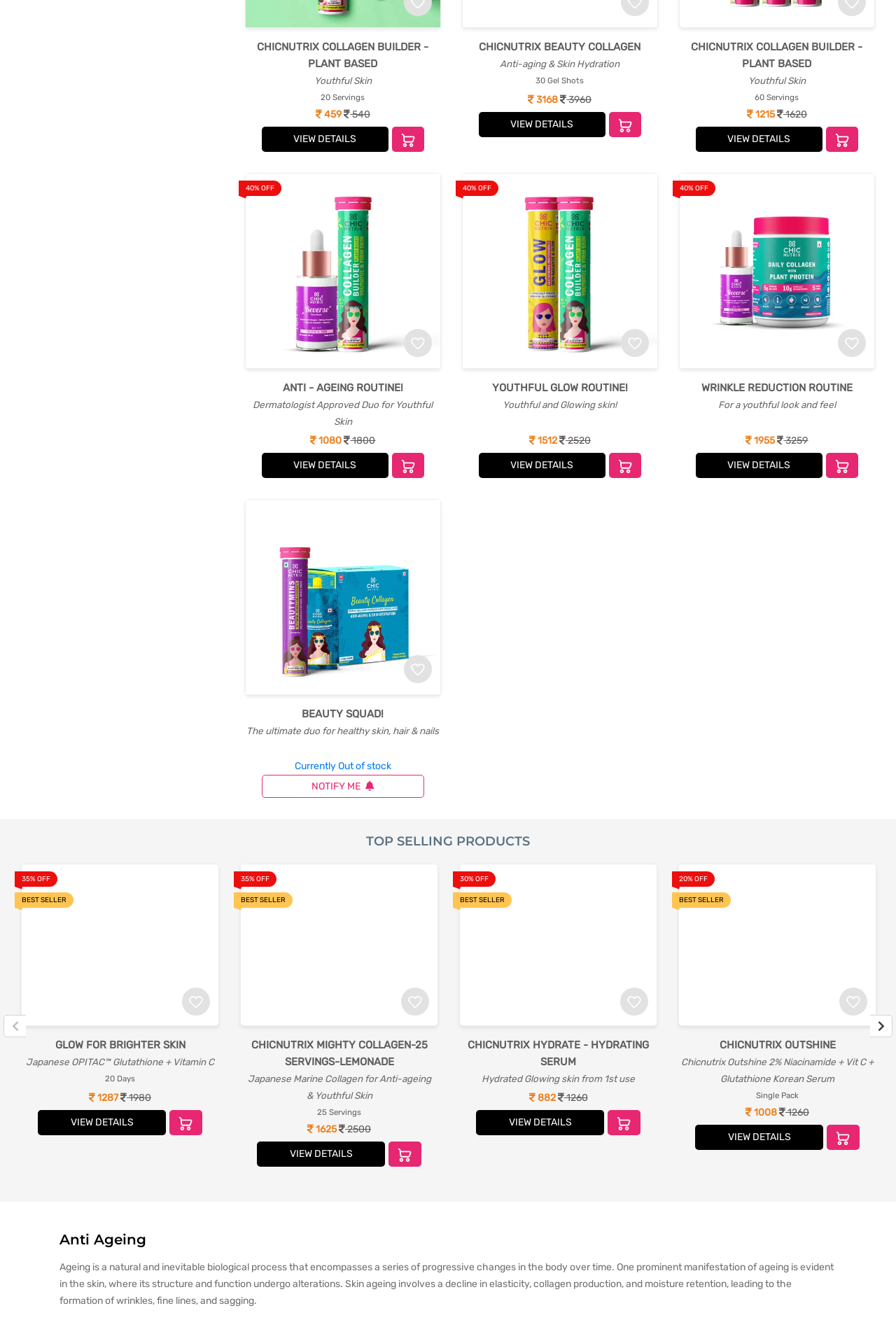Utilize the details in the image to thoroughly answer the following question: What is the price range of Chicnutrix Beauty Collagen?

I found the price range information on the webpage by looking at the product description of Chicnutrix Beauty Collagen. The price range is mentioned as 1512 - 2520.